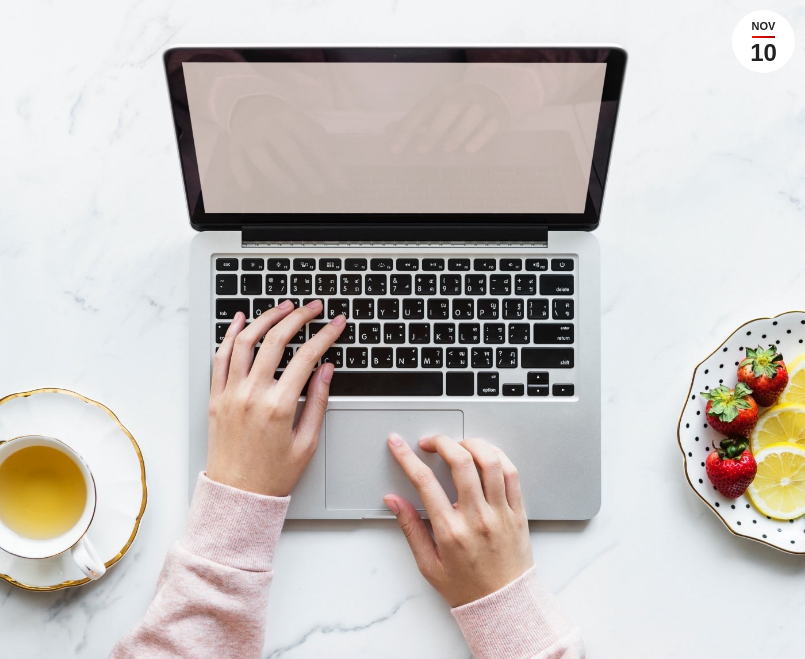Please answer the following question using a single word or phrase: 
What is the fruit beside the laptop?

Strawberries